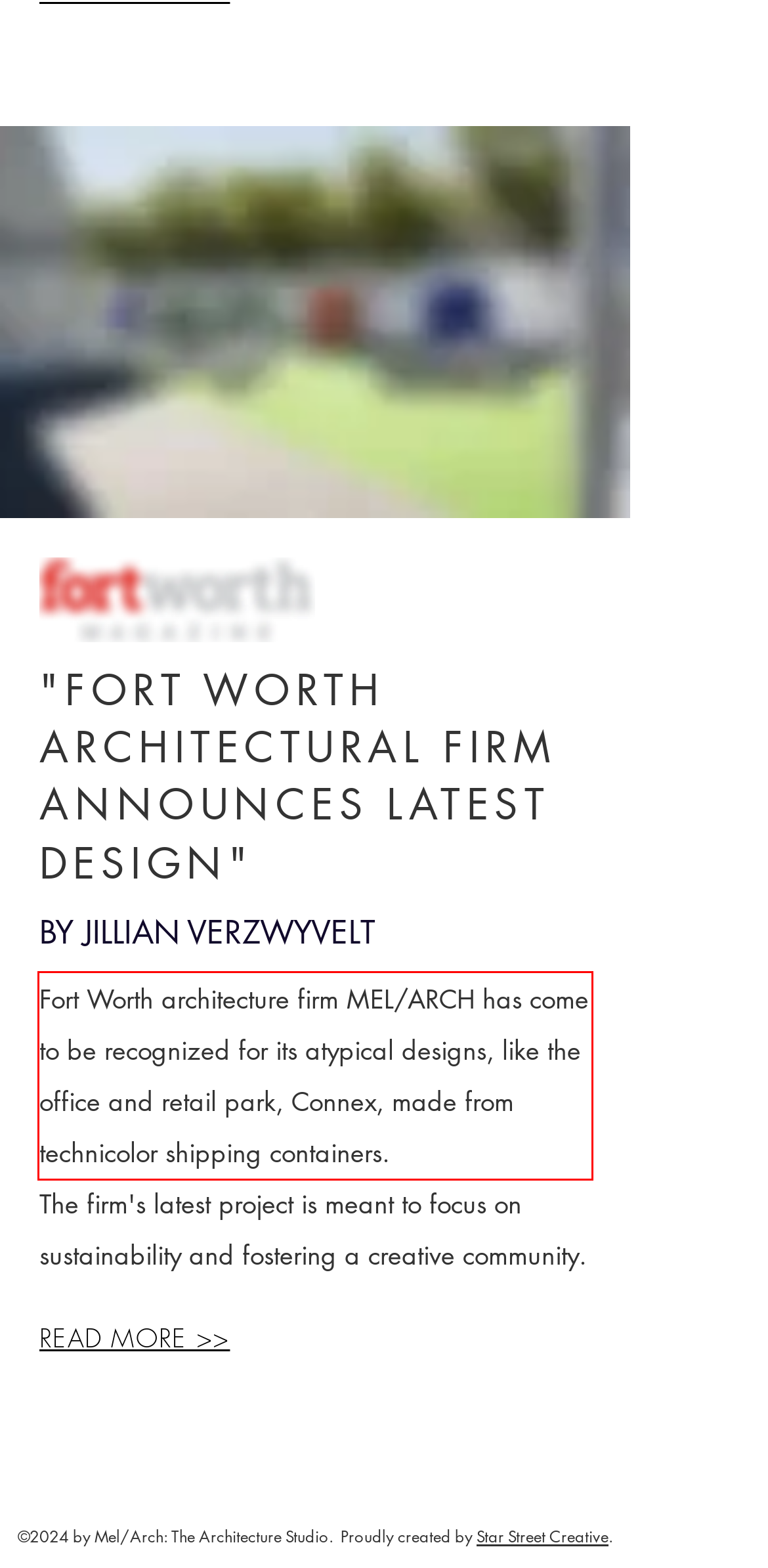Given a webpage screenshot, identify the text inside the red bounding box using OCR and extract it.

Fort Worth architecture firm MEL/ARCH has come to be recognized for its atypical designs, like the office and retail park, Connex, made from technicolor shipping containers.